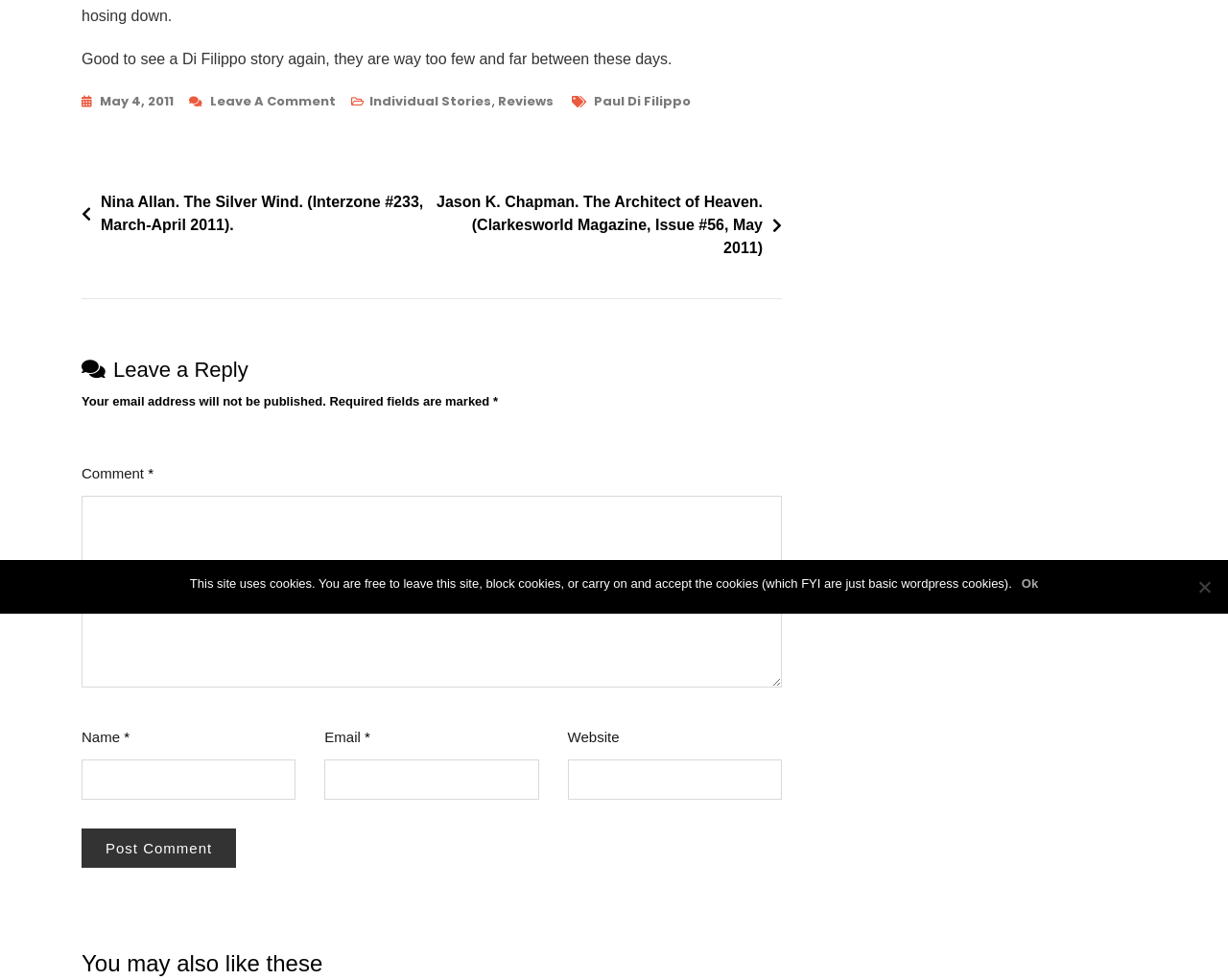Identify the bounding box for the described UI element: "parent_node: Email * aria-describedby="email-notes" name="email"".

[0.264, 0.775, 0.439, 0.816]